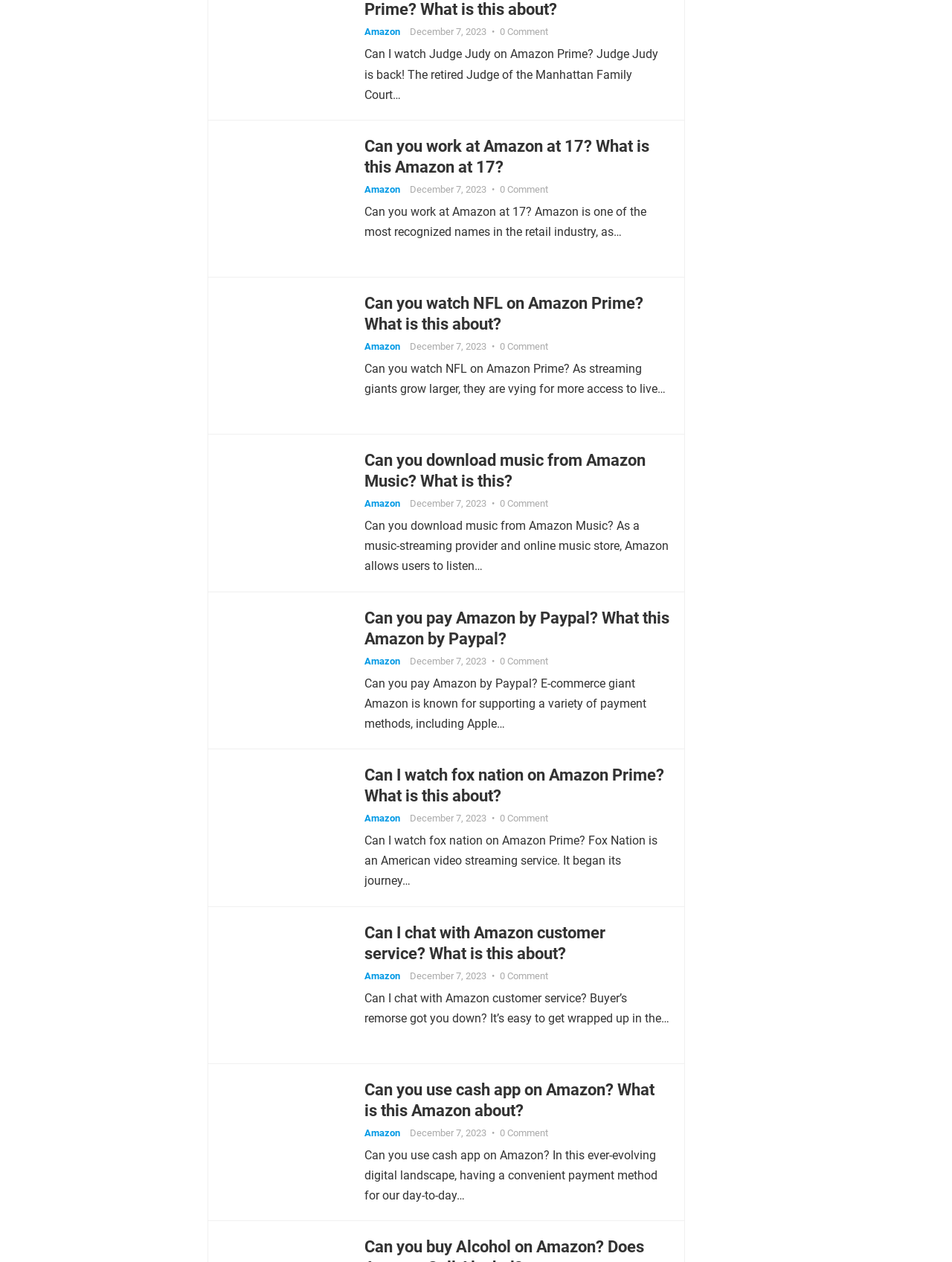Find the bounding box coordinates corresponding to the UI element with the description: "Previous Page". The coordinates should be formatted as [left, top, right, bottom], with values as floats between 0 and 1.

None